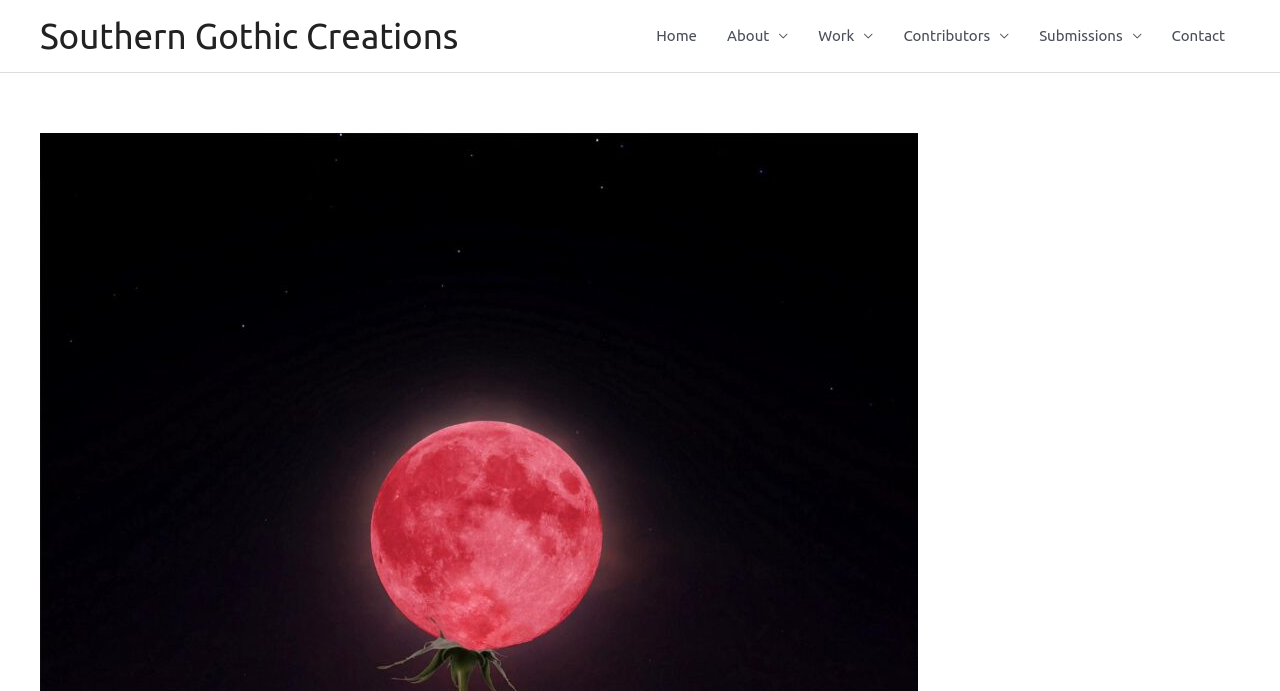Determine which piece of text is the heading of the webpage and provide it.

Desire by Joseph B. St. John